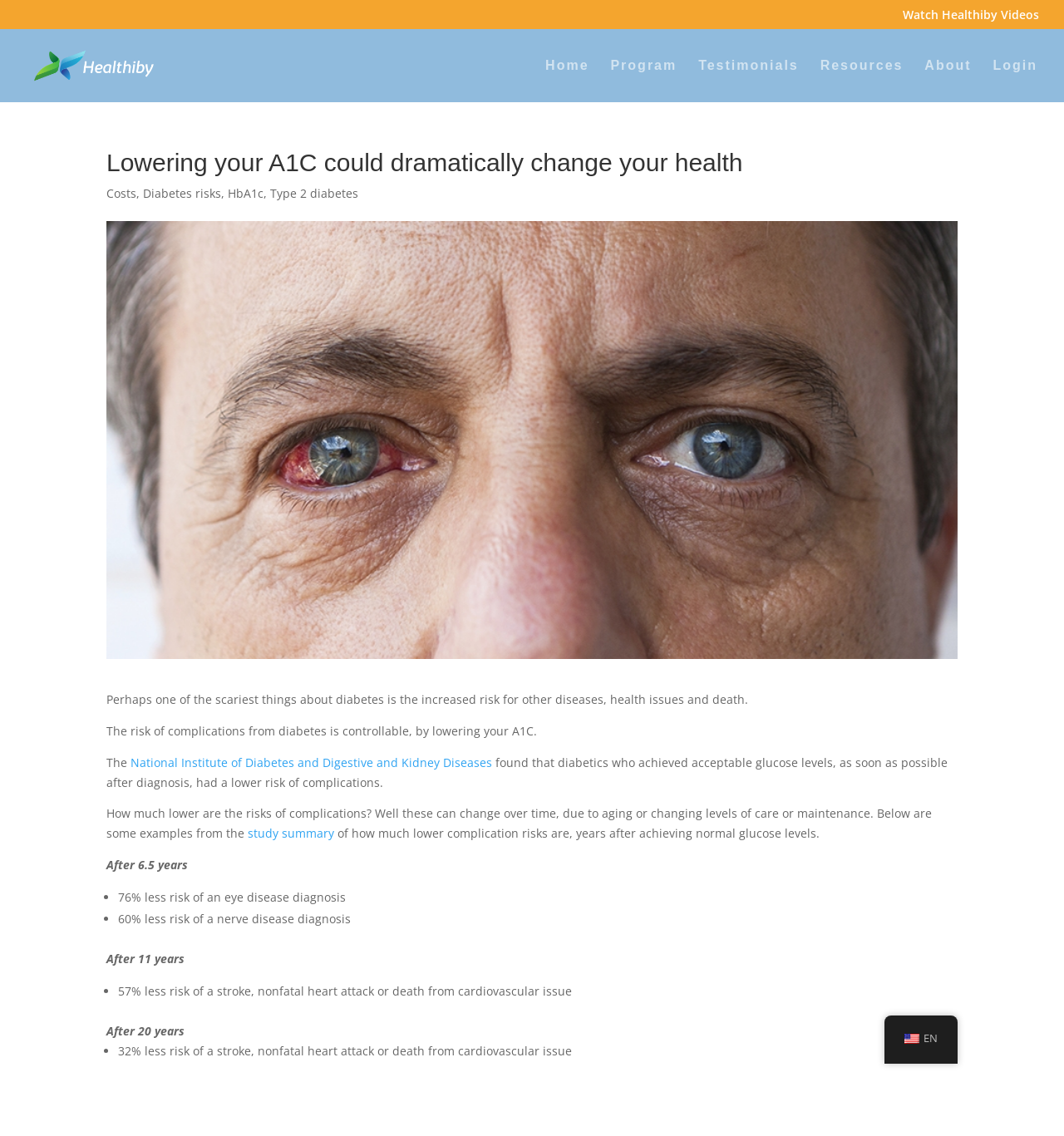Using the given description, provide the bounding box coordinates formatted as (top-left x, top-left y, bottom-right x, bottom-right y), with all values being floating point numbers between 0 and 1. Description: study summary

[0.23, 0.727, 0.314, 0.74]